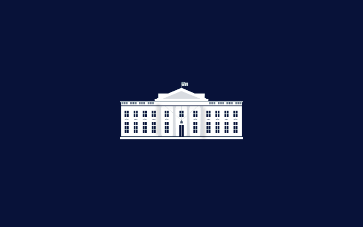Please provide a detailed answer to the question below based on the screenshot: 
What is on top of the dome?

The recognizable dome of the building is topped by a flag, which is a distinctive feature of the structure and adds to its iconic appearance.